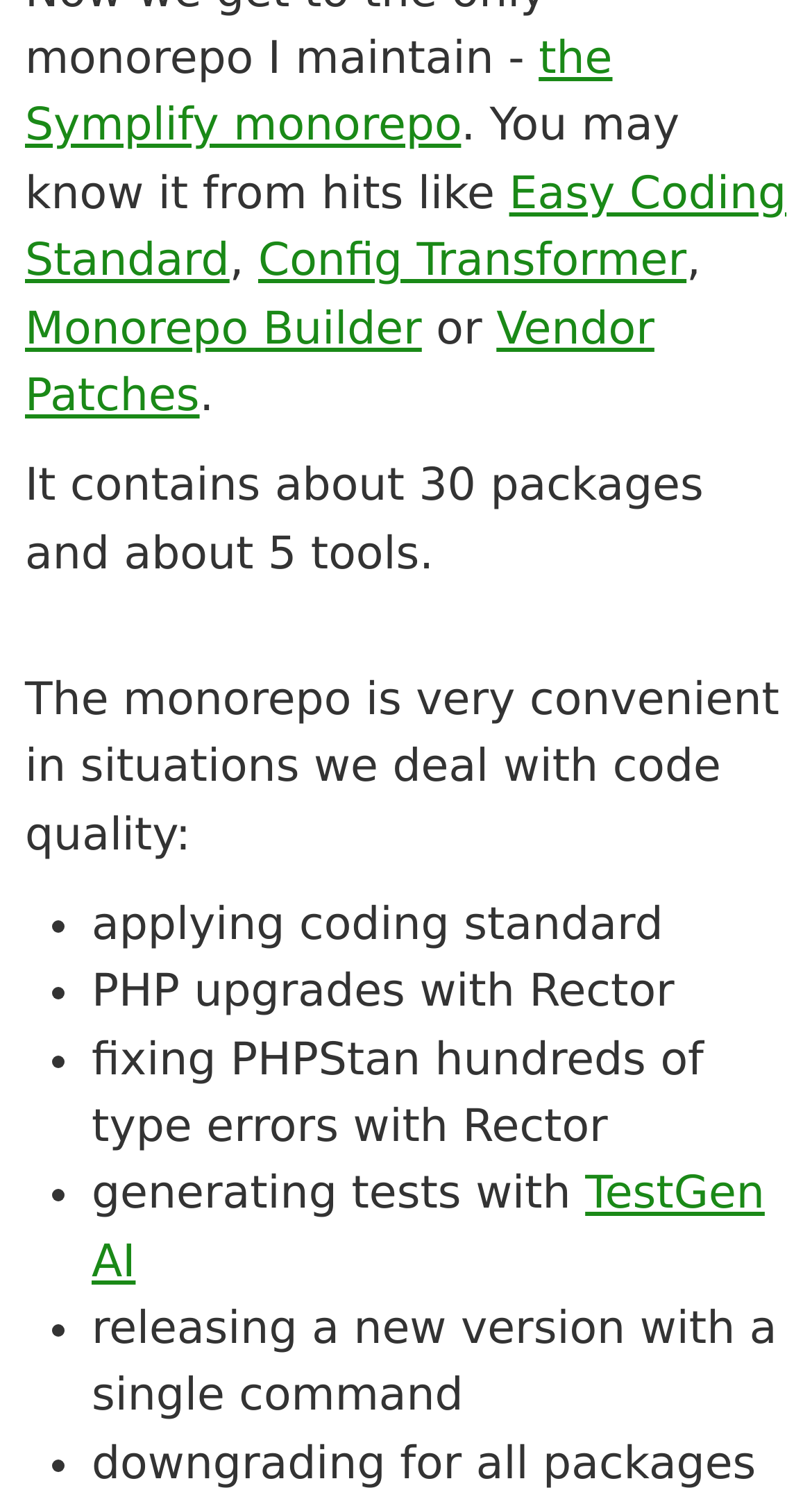Predict the bounding box coordinates of the UI element that matches this description: "Easy Coding Standard". The coordinates should be in the format [left, top, right, bottom] with each value between 0 and 1.

[0.031, 0.112, 0.968, 0.192]